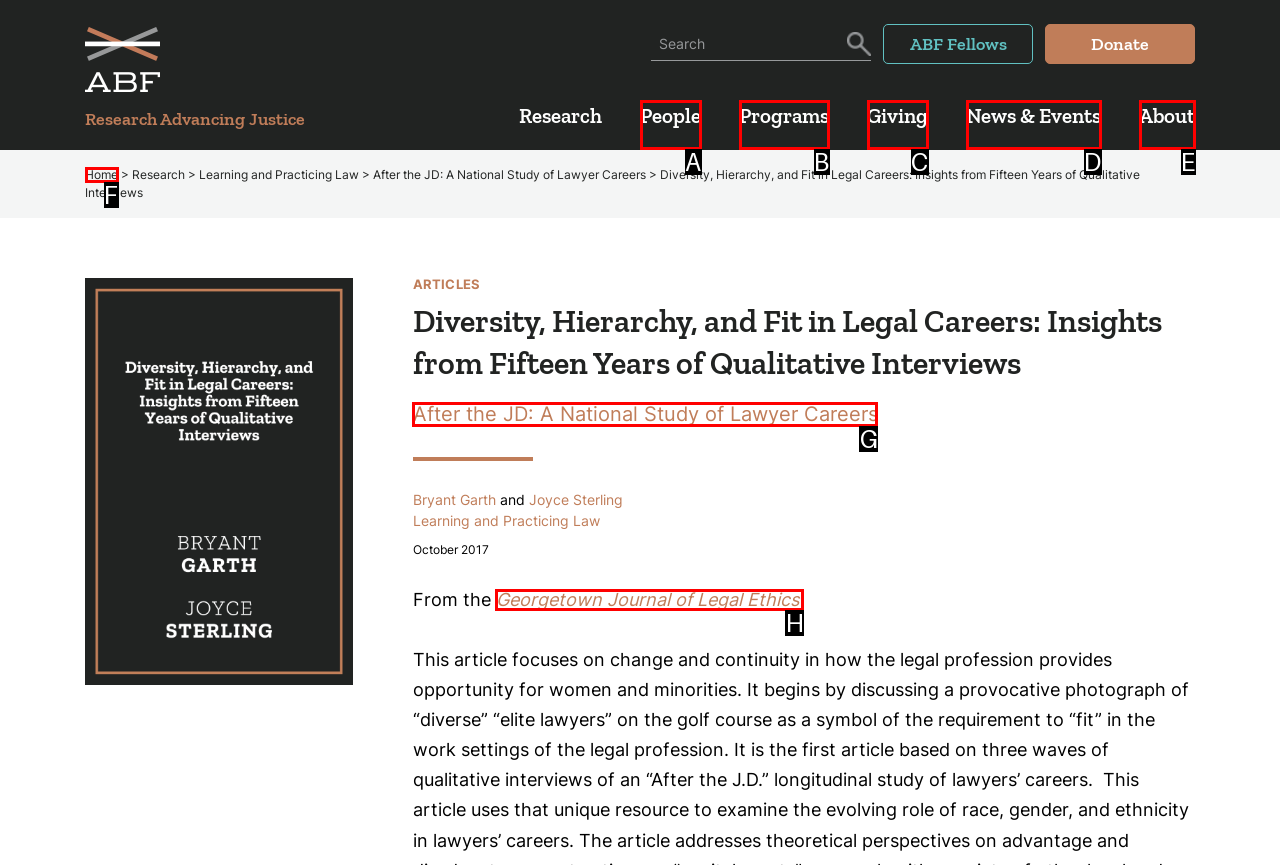Select the letter of the option that corresponds to: About
Provide the letter from the given options.

E